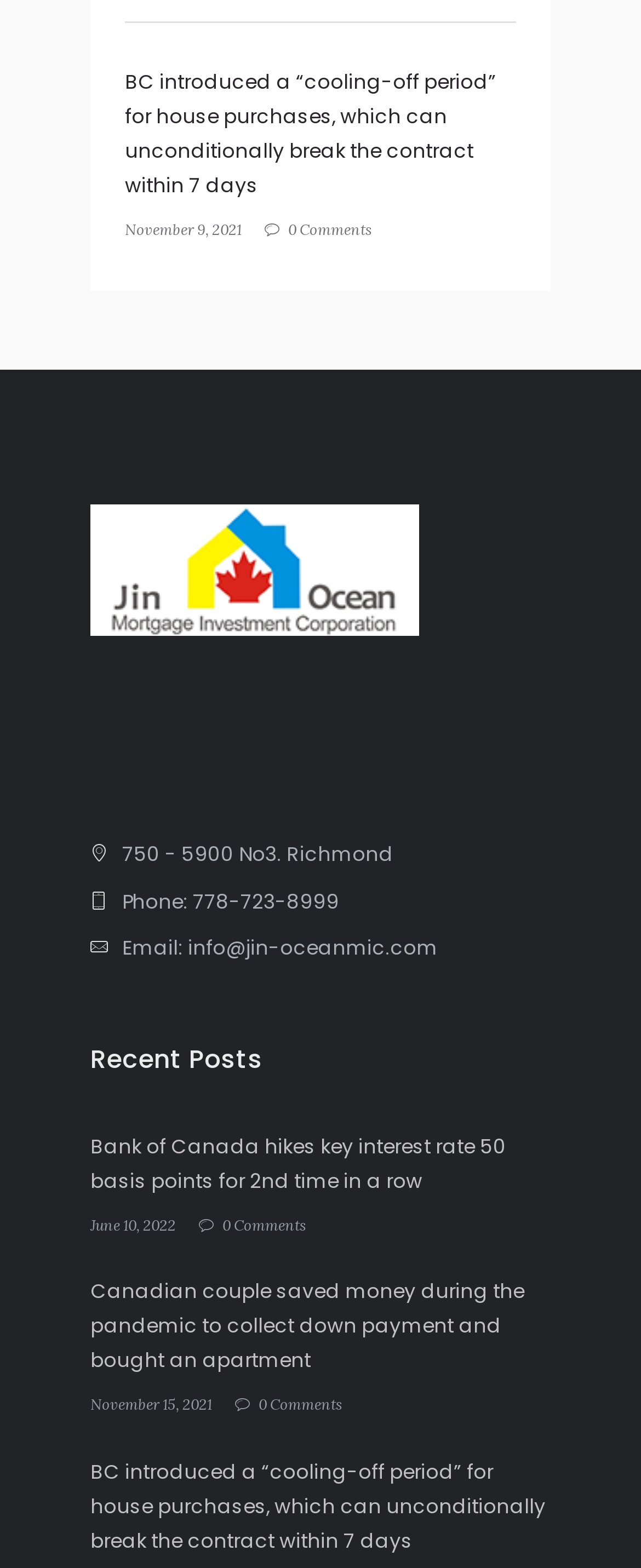What is the phone number mentioned on the webpage?
Using the information from the image, provide a comprehensive answer to the question.

The webpage has a section that mentions a phone number, which is '778-723-8999'. This phone number is located below the address and above the email address.